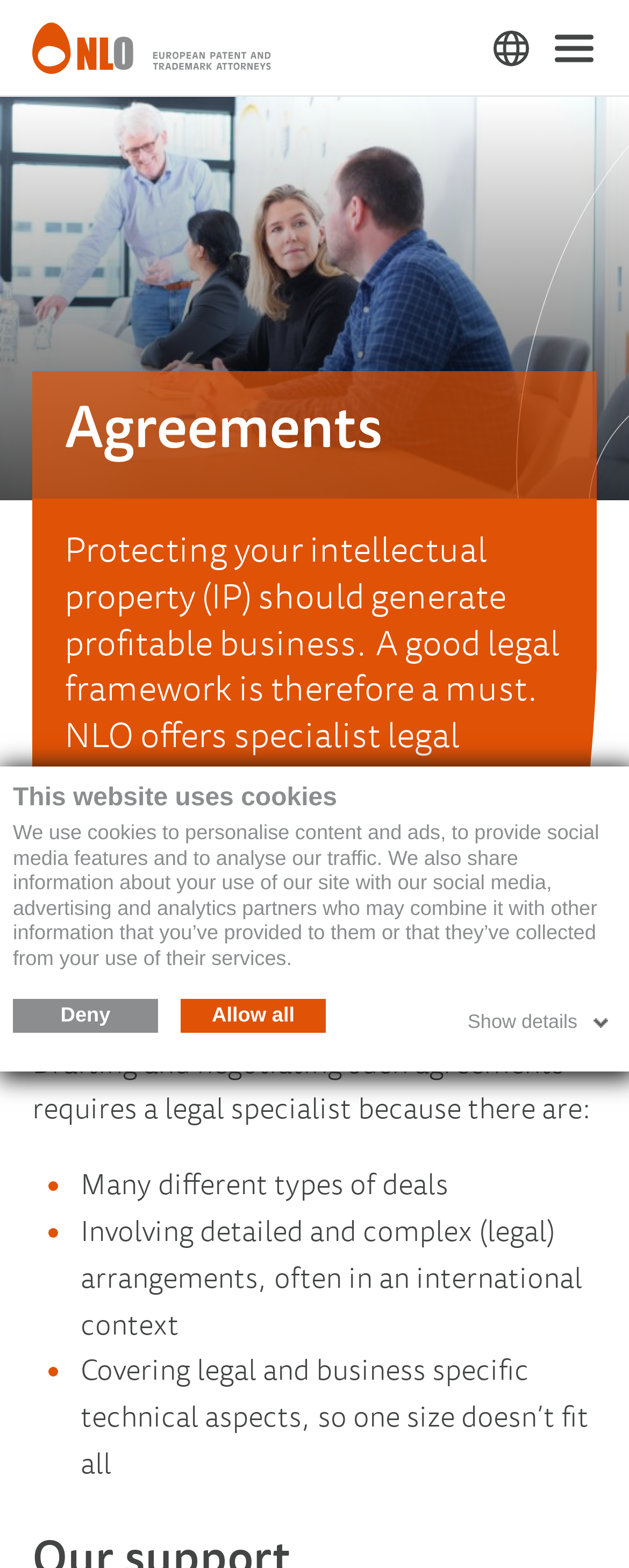Provide the bounding box coordinates of the UI element this sentence describes: "Show details".

[0.743, 0.637, 0.979, 0.659]